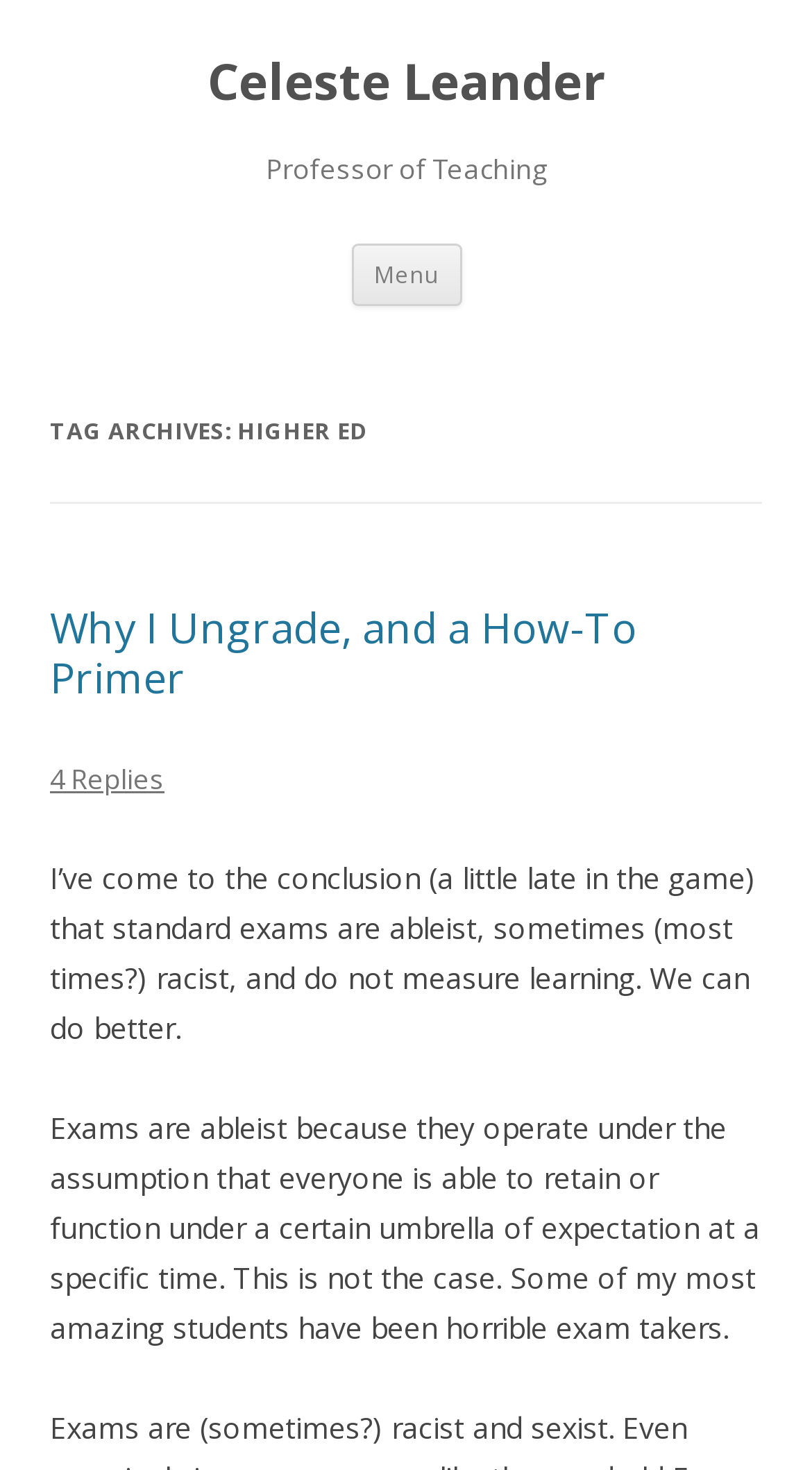Predict the bounding box of the UI element that fits this description: "Menu".

[0.432, 0.166, 0.568, 0.208]